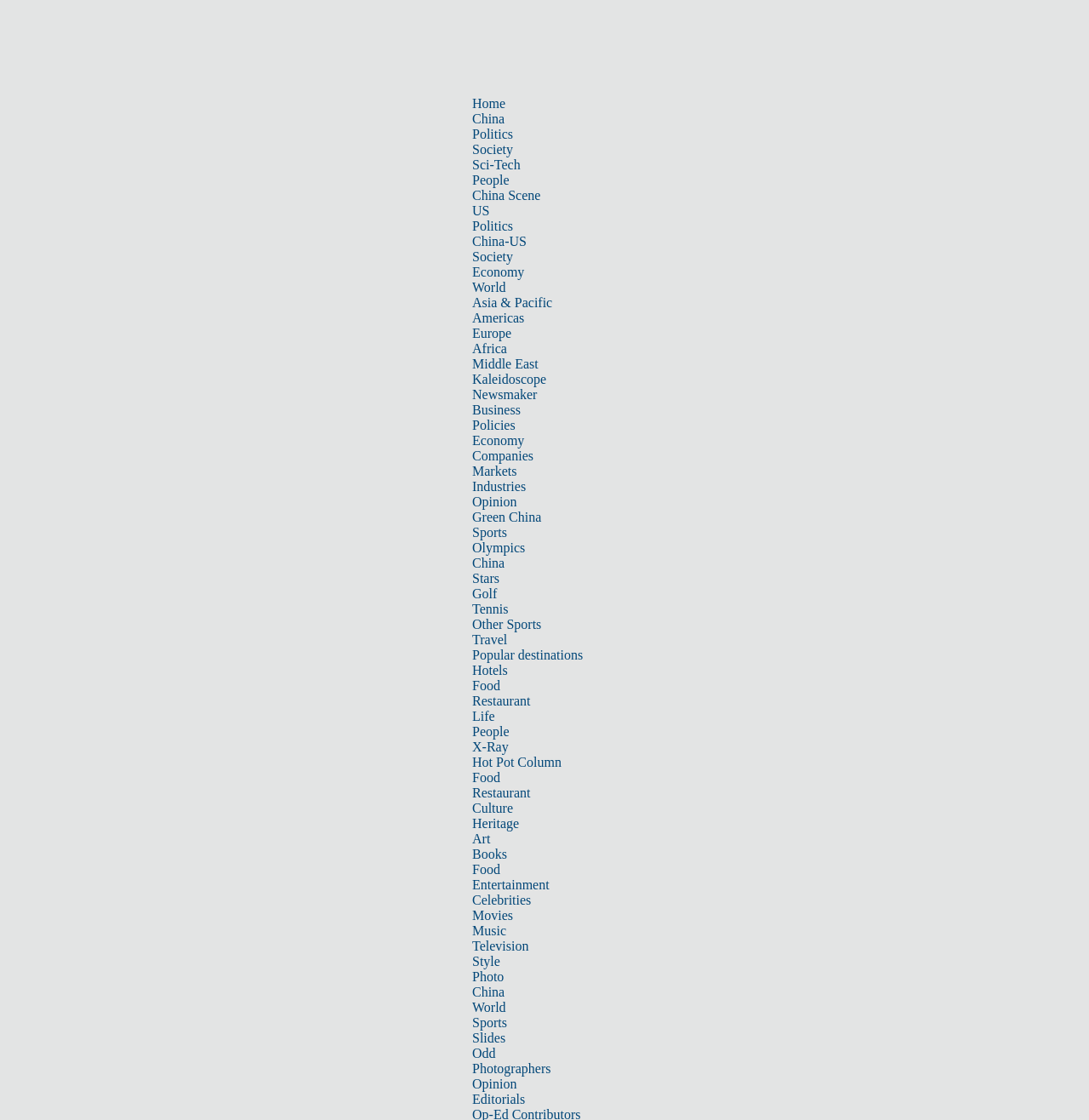Determine the bounding box coordinates in the format (top-left x, top-left y, bottom-right x, bottom-right y). Ensure all values are floating point numbers between 0 and 1. Identify the bounding box of the UI element described by: Hot Pot Column

[0.434, 0.674, 0.516, 0.687]